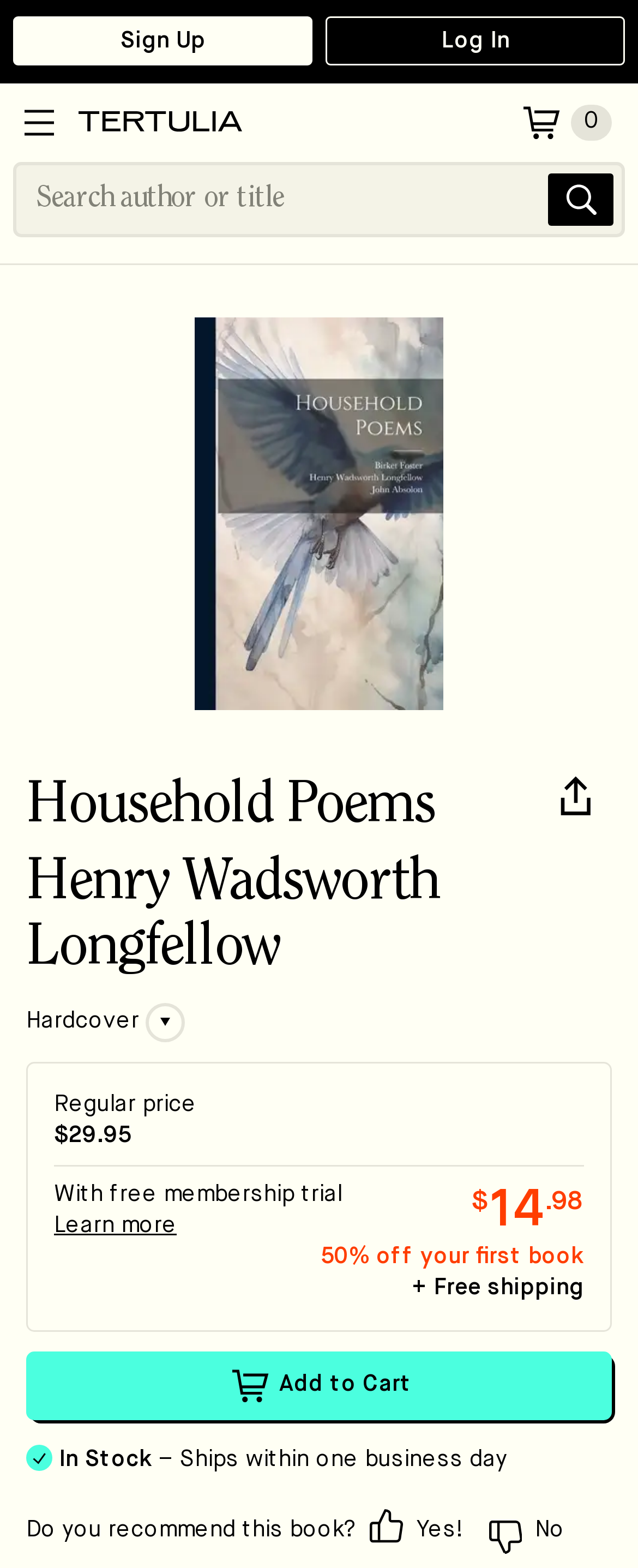Find the bounding box coordinates of the area that needs to be clicked in order to achieve the following instruction: "Add to cart". The coordinates should be specified as four float numbers between 0 and 1, i.e., [left, top, right, bottom].

[0.041, 0.861, 0.959, 0.905]